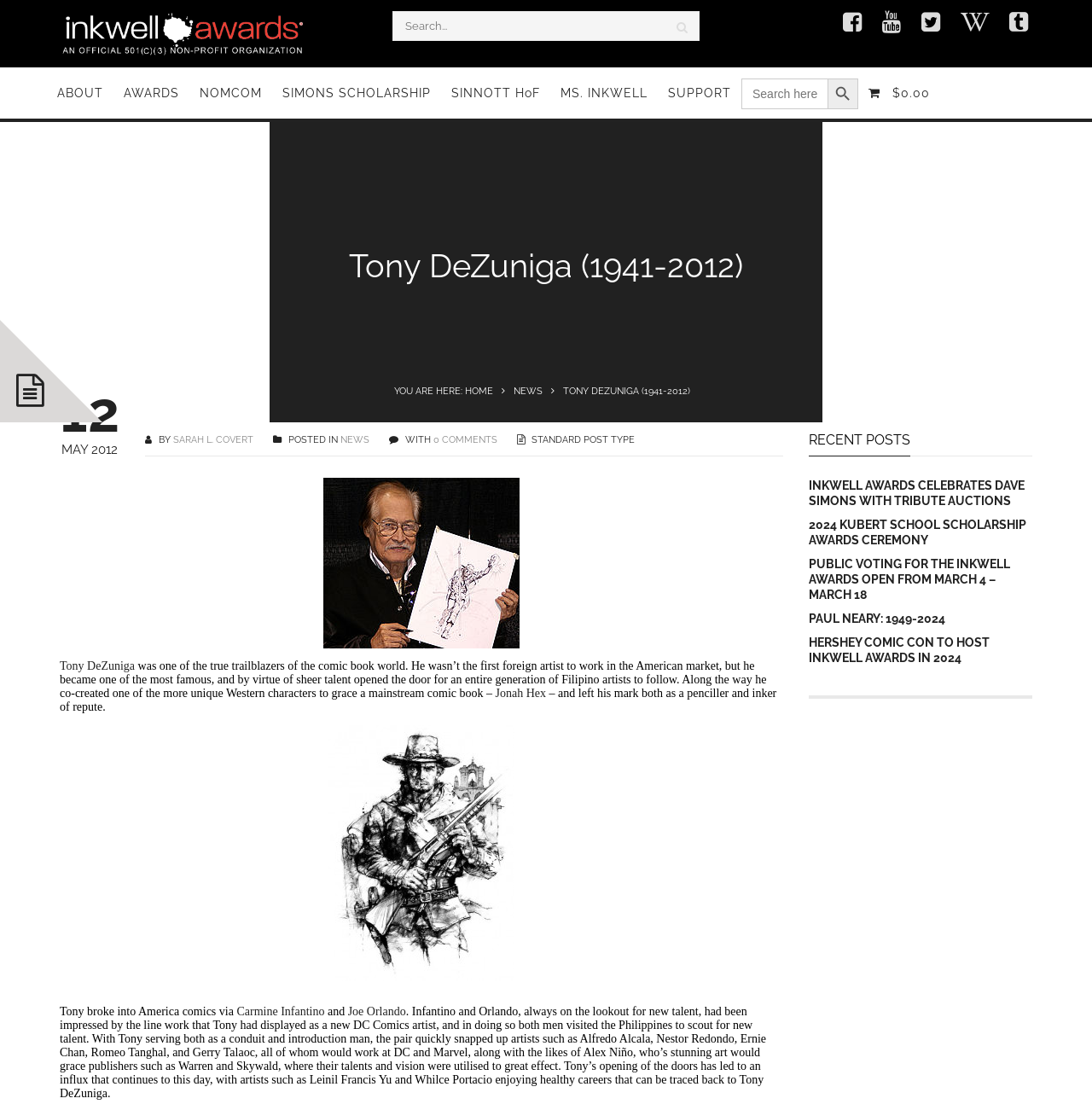For the given element description Paul Neary: 1949-2024, determine the bounding box coordinates of the UI element. The coordinates should follow the format (top-left x, top-left y, bottom-right x, bottom-right y) and be within the range of 0 to 1.

[0.74, 0.55, 0.945, 0.564]